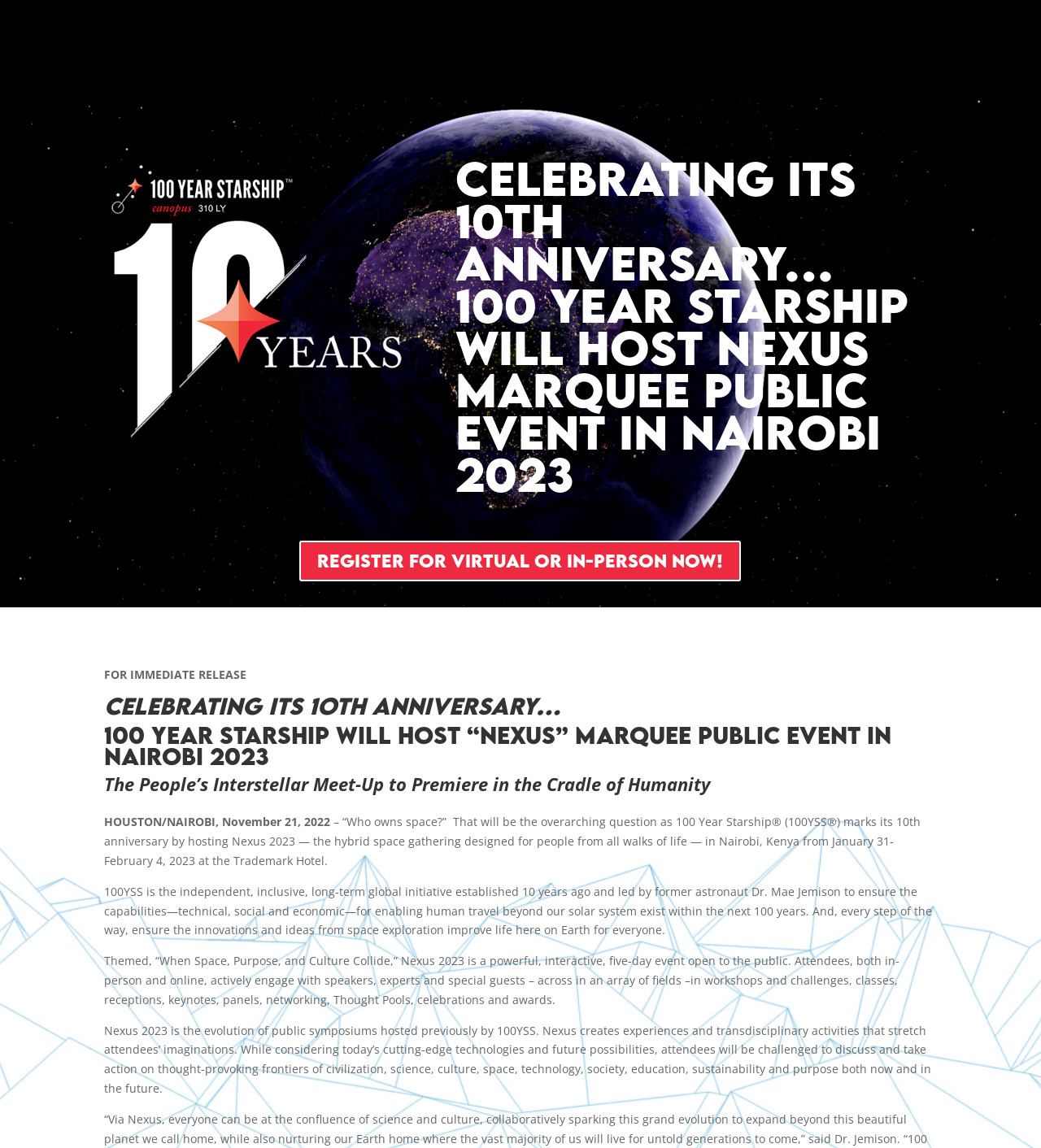Give a concise answer using one word or a phrase to the following question:
What is the purpose of 100 Year Starship?

Enable human travel beyond solar system